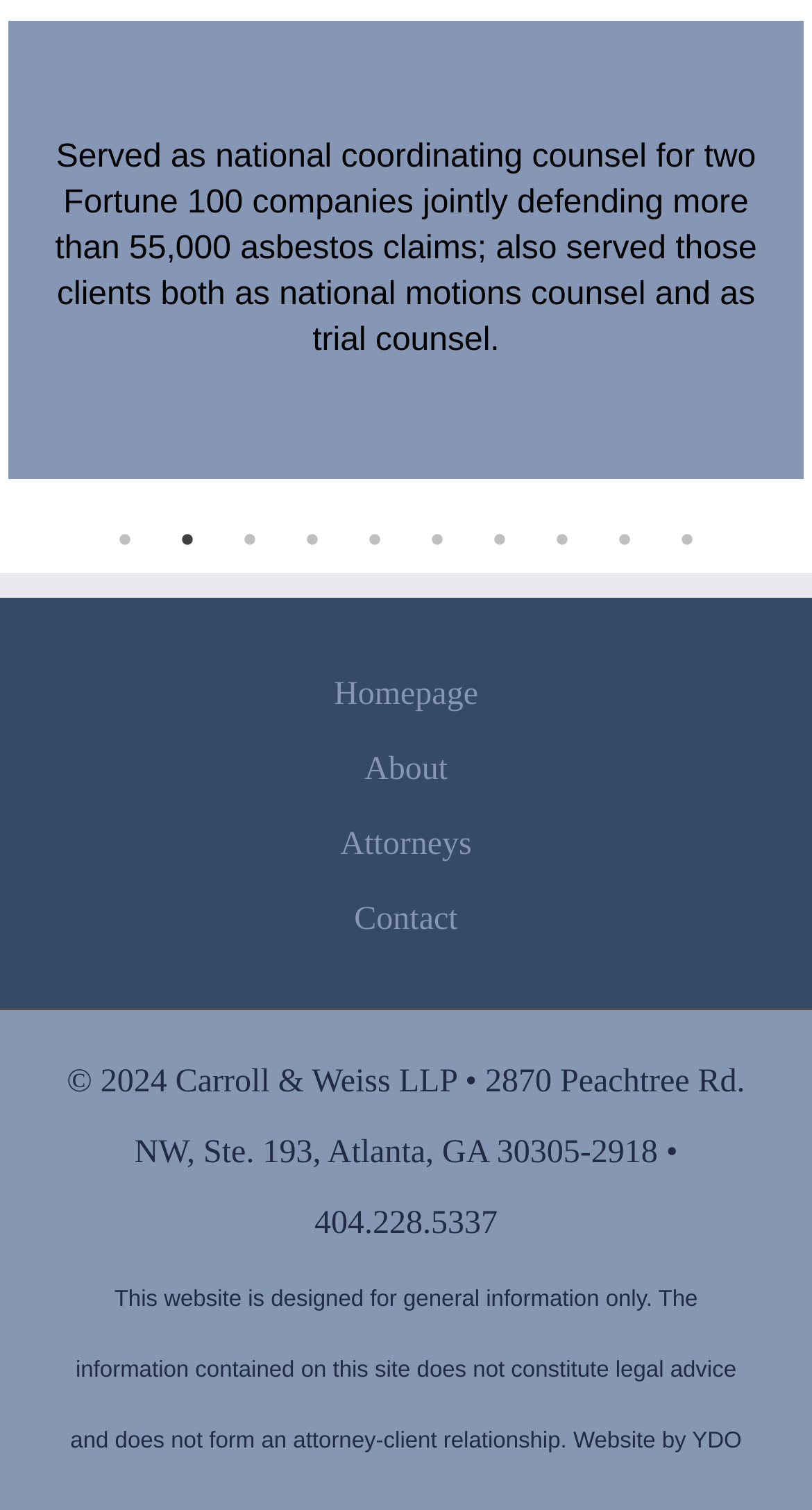Identify and provide the bounding box coordinates of the UI element described: "About". The coordinates should be formatted as [left, top, right, bottom], with each number being a float between 0 and 1.

[0.449, 0.487, 0.551, 0.534]